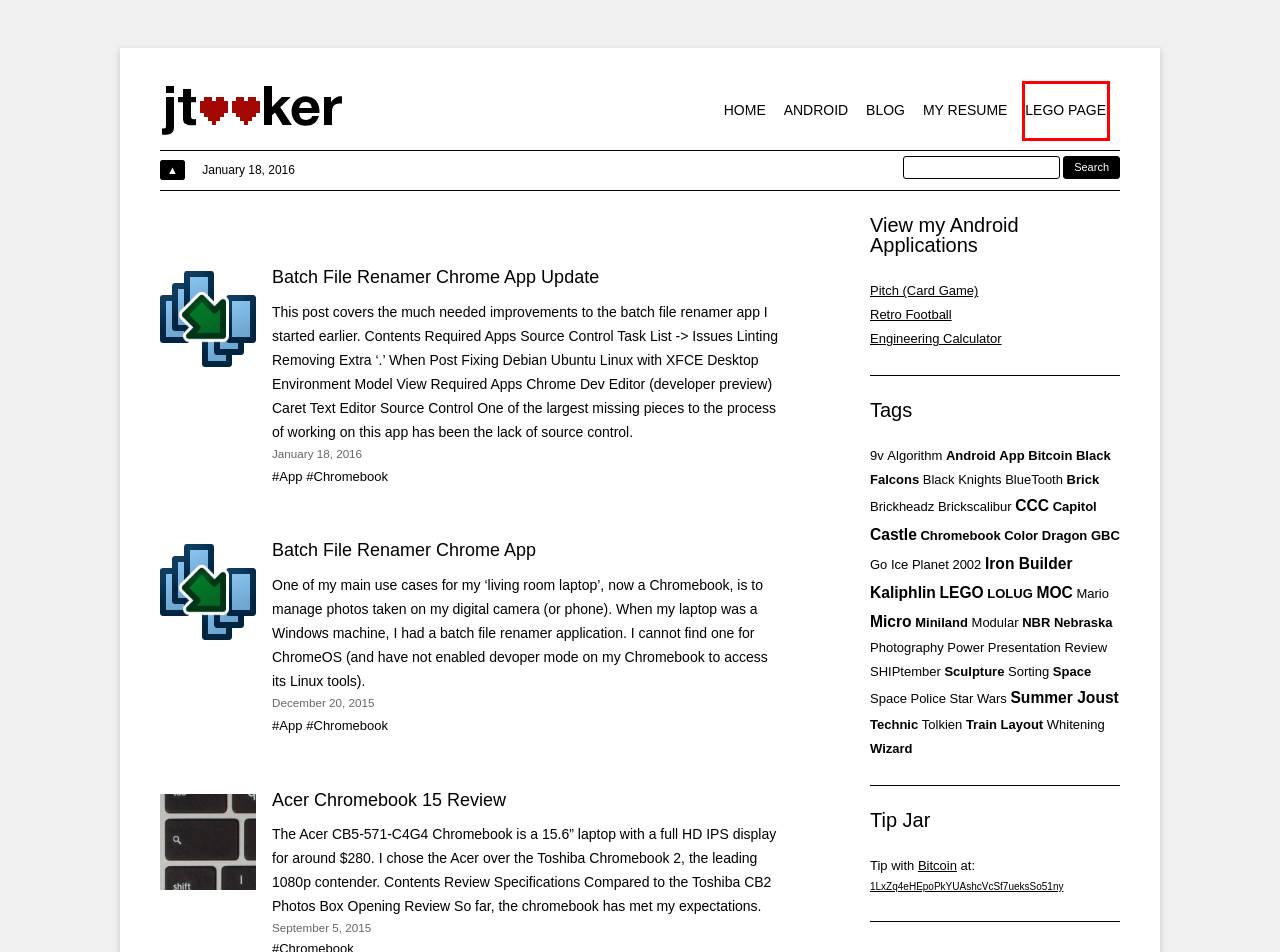Examine the screenshot of a webpage with a red rectangle bounding box. Select the most accurate webpage description that matches the new webpage after clicking the element within the bounding box. Here are the candidates:
A. My LEGO Page
B. Calculator
C. Android
D. Space
E. LEGO
F. Technic
G. Capitol
H. Brickheadz

A